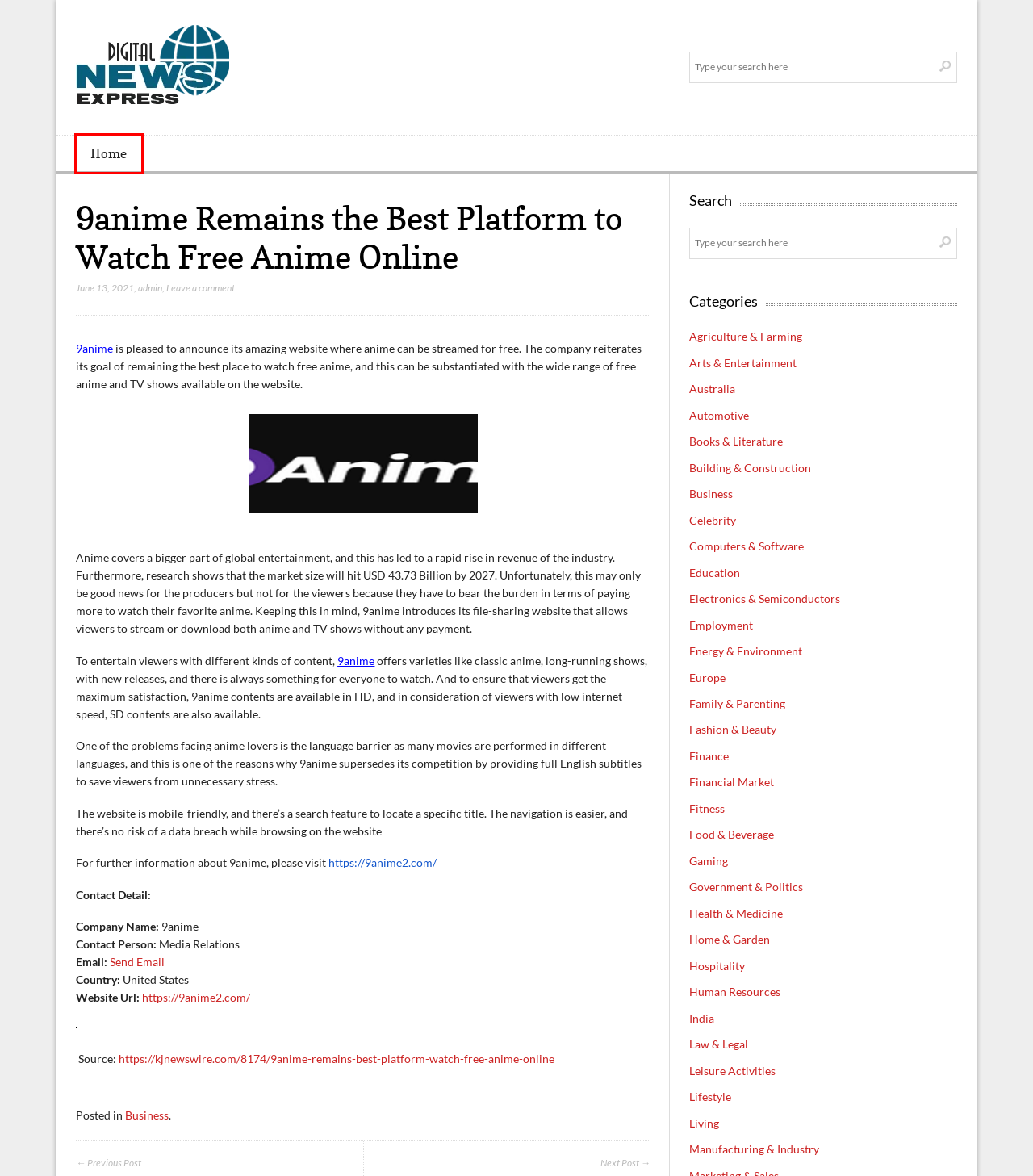Using the screenshot of a webpage with a red bounding box, pick the webpage description that most accurately represents the new webpage after the element inside the red box is clicked. Here are the candidates:
A. Books & Literature Archives - Digital News Express
B. Manufacturing & Industry Archives - Digital News Express
C. Law & Legal Archives - Digital News Express
D. Home - Digital News Express
E. Human Resources Archives - Digital News Express
F. Living Archives - Digital News Express
G. Employment Archives - Digital News Express
H. Financial Market Archives - Digital News Express

D